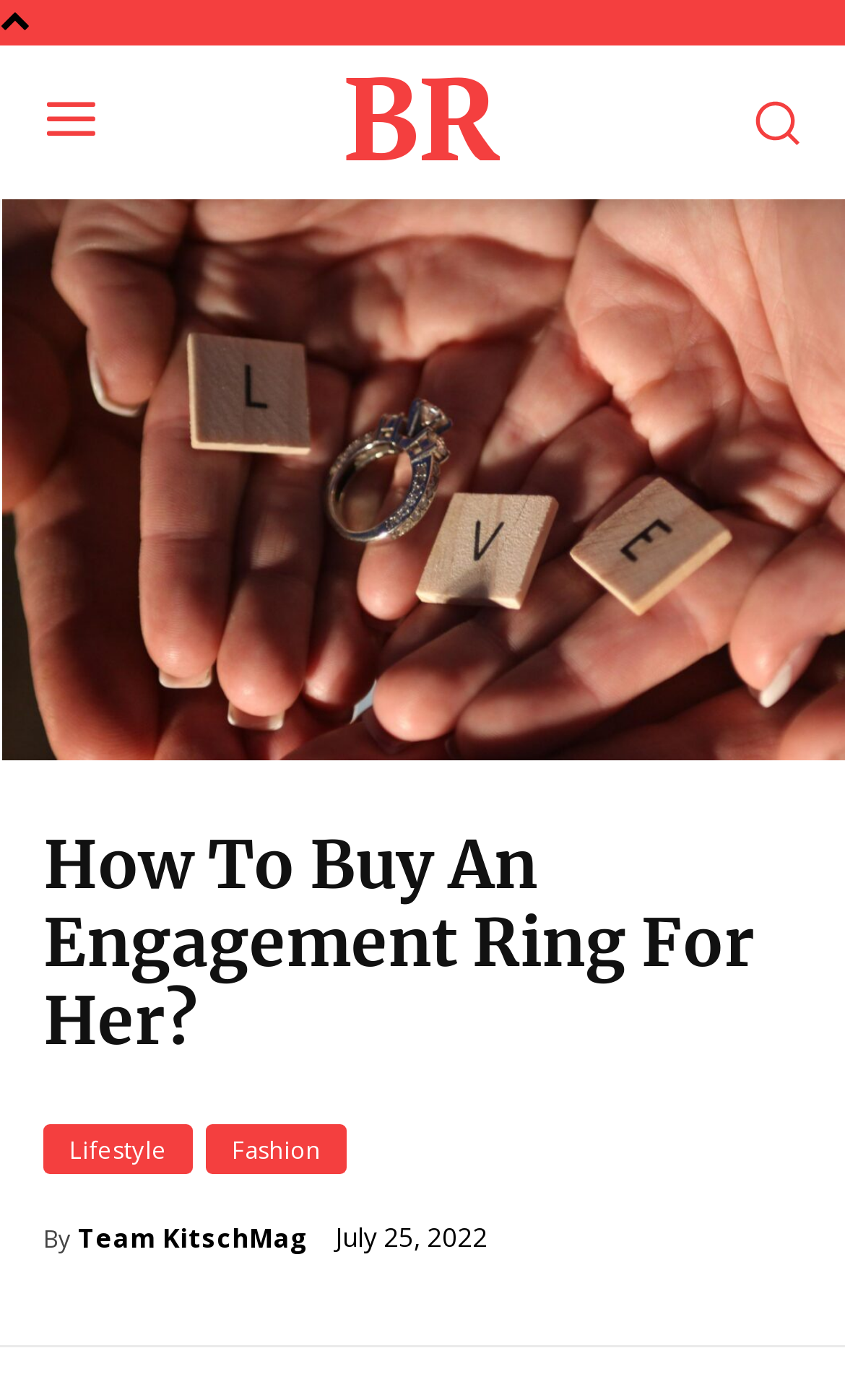When was the article published?
Based on the screenshot, answer the question with a single word or phrase.

July 25, 2022